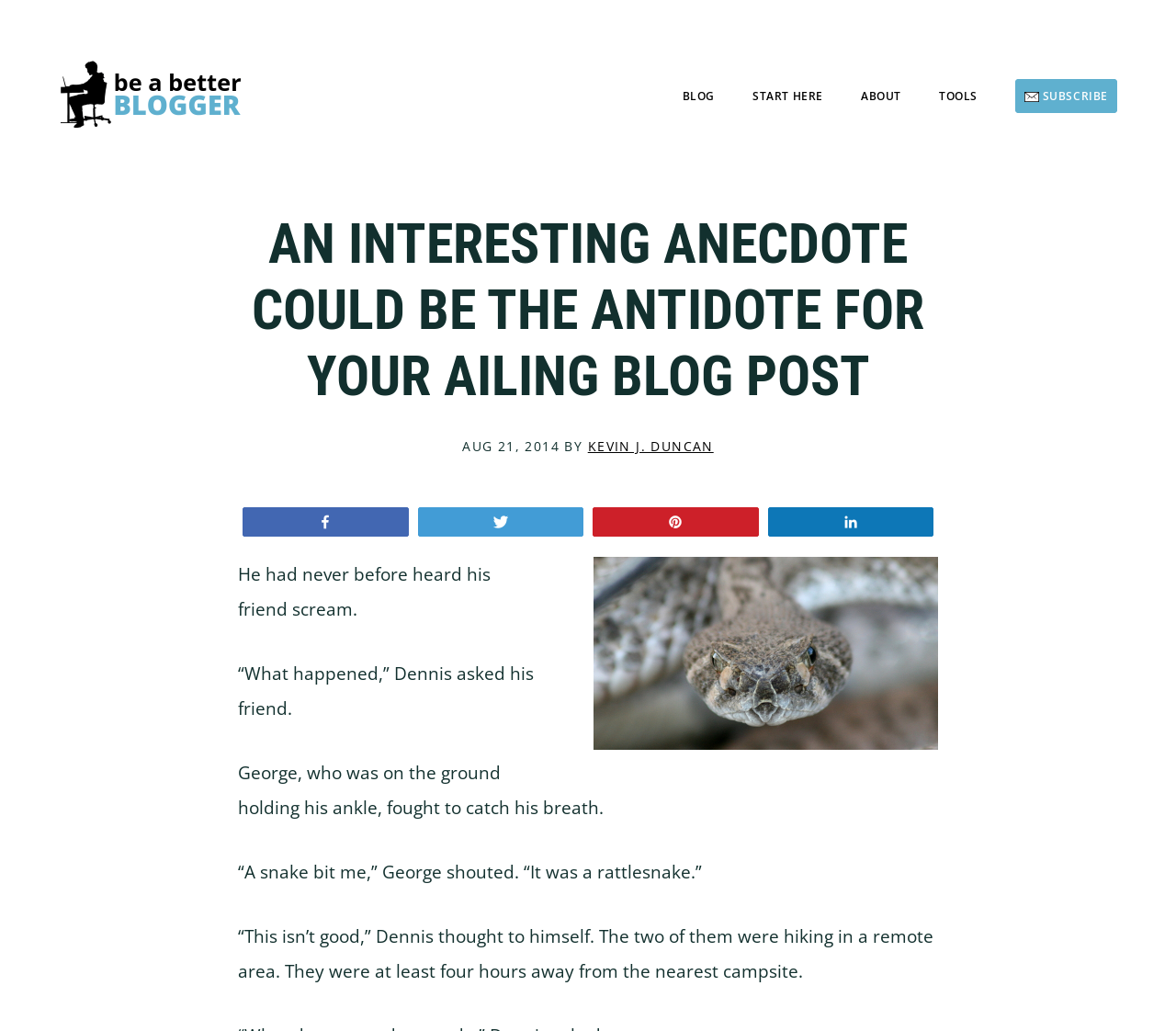Respond with a single word or phrase to the following question: How many social media sharing links are available?

4